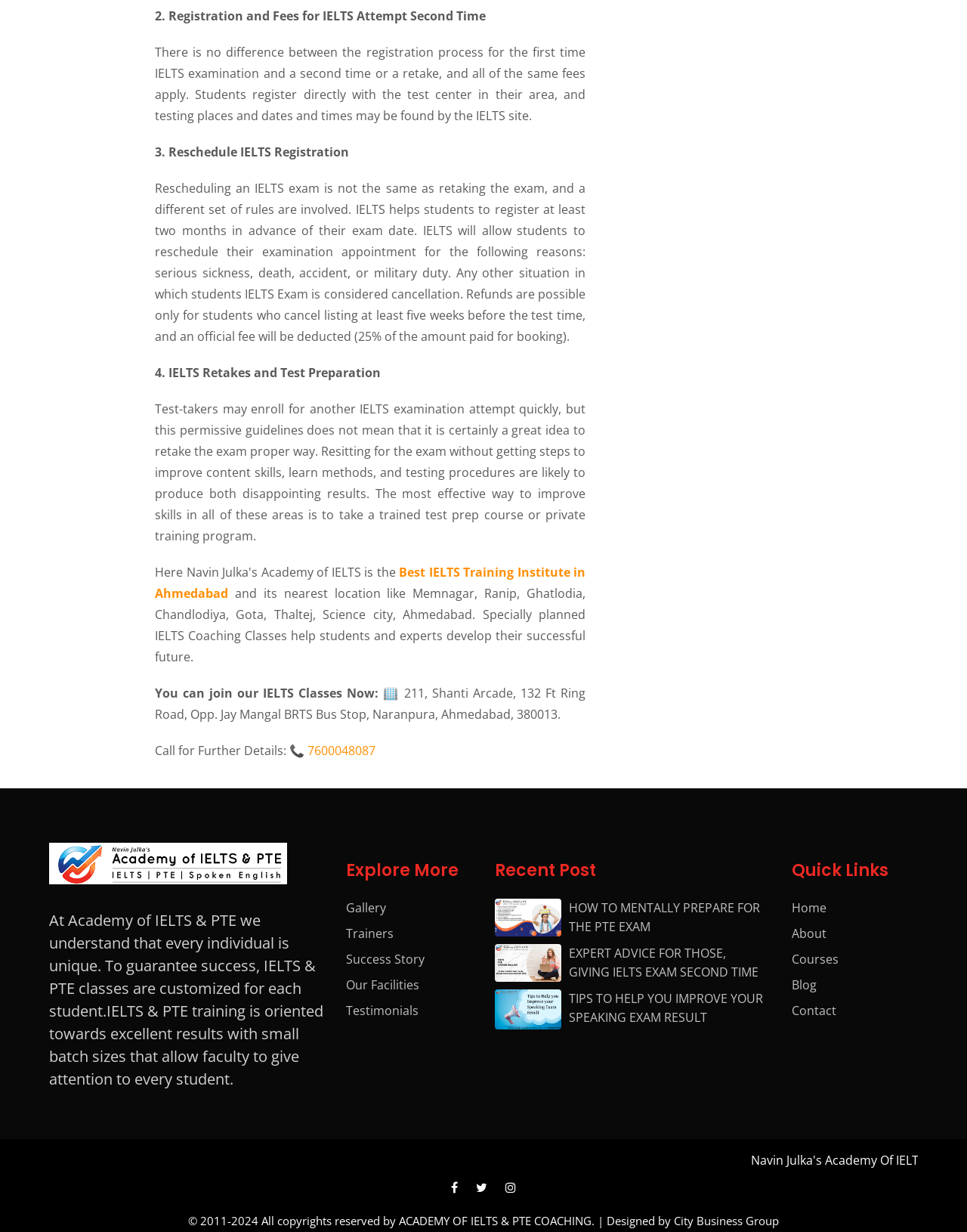From the given element description: "Success Story", find the bounding box for the UI element. Provide the coordinates as four float numbers between 0 and 1, in the order [left, top, right, bottom].

[0.358, 0.772, 0.439, 0.785]